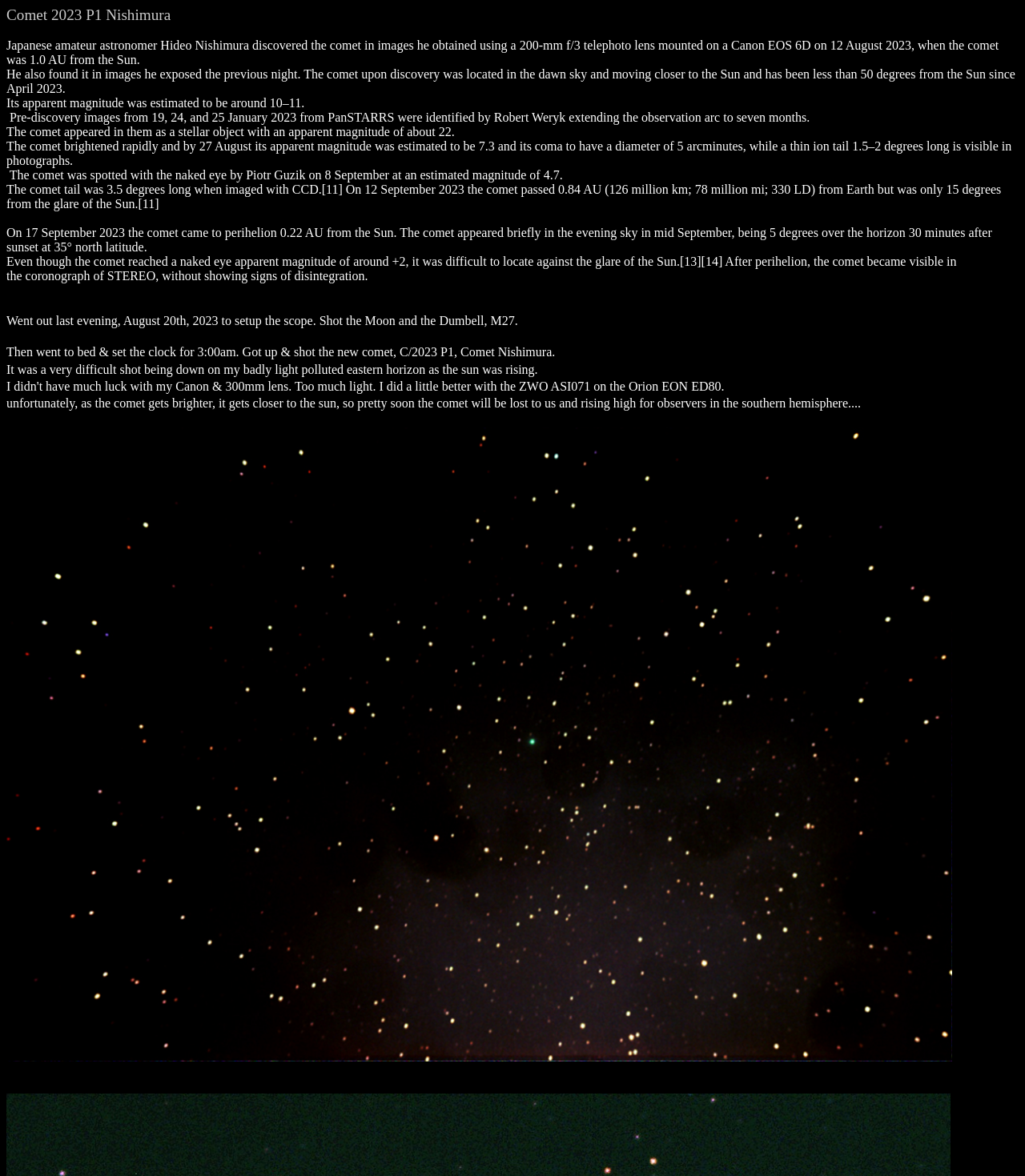Please respond to the question with a concise word or phrase:
What type of camera was used to capture the image of the comet?

ZWOASI071MC Pro OSC Camera